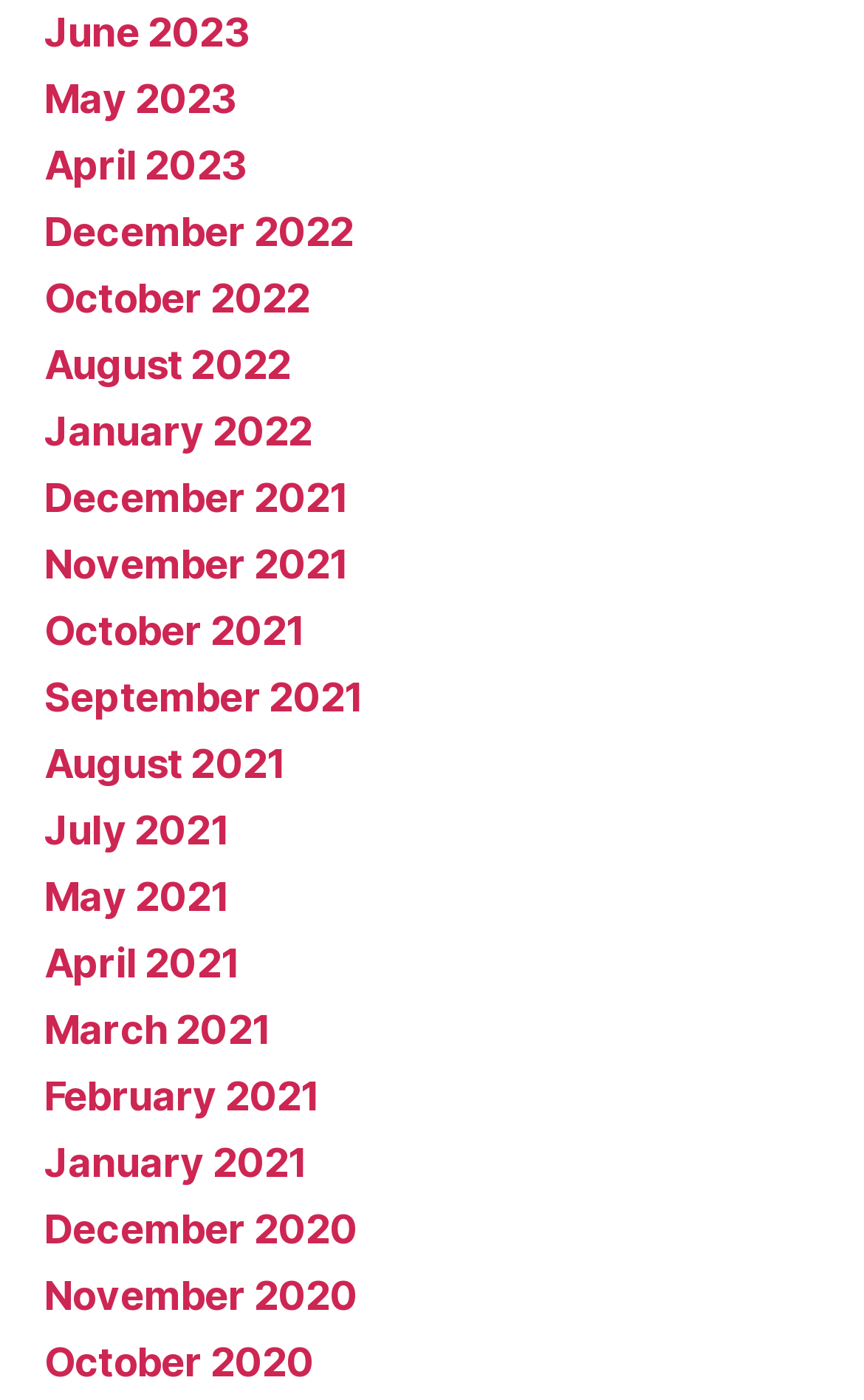How many months are listed on the webpage?
Based on the content of the image, thoroughly explain and answer the question.

By examining the links on the webpage, I can see that there are 24 months listed, ranging from January 2020 to June 2023.